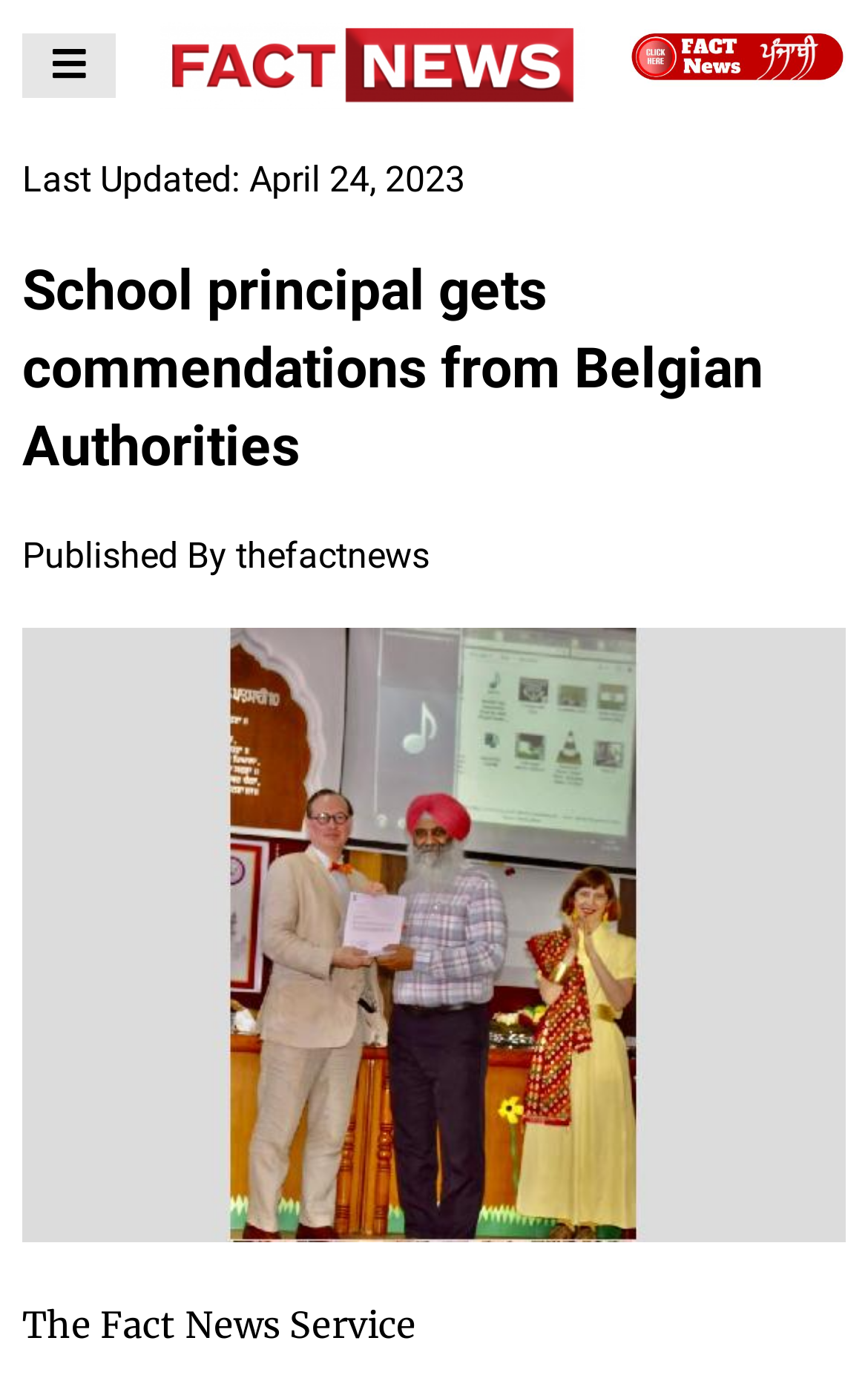Give a short answer using one word or phrase for the question:
How many commendation certificates did Dr. Davinder Singh Chhina receive?

Two